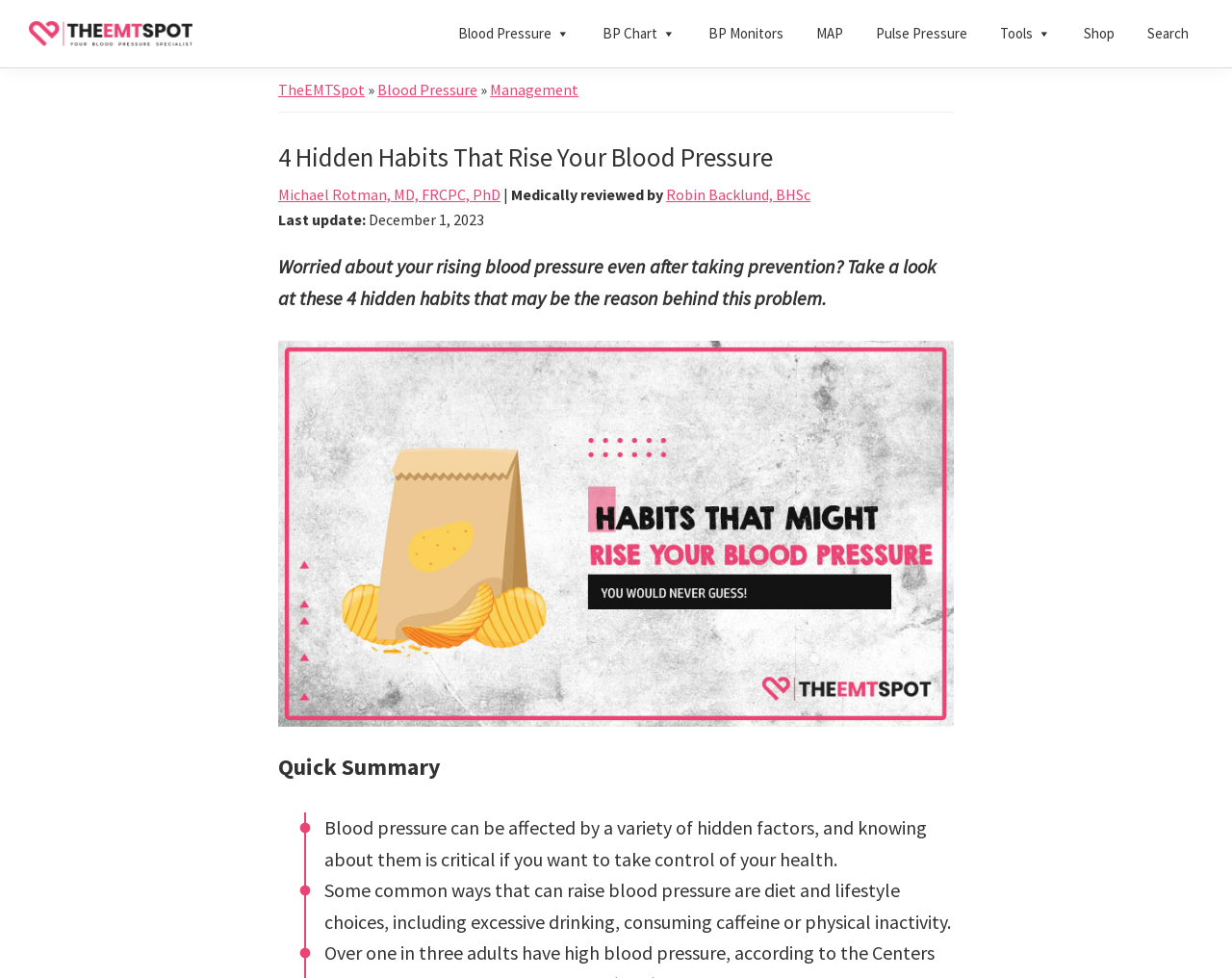What is the date of the last update?
Please provide a single word or phrase as your answer based on the image.

December 1, 2023